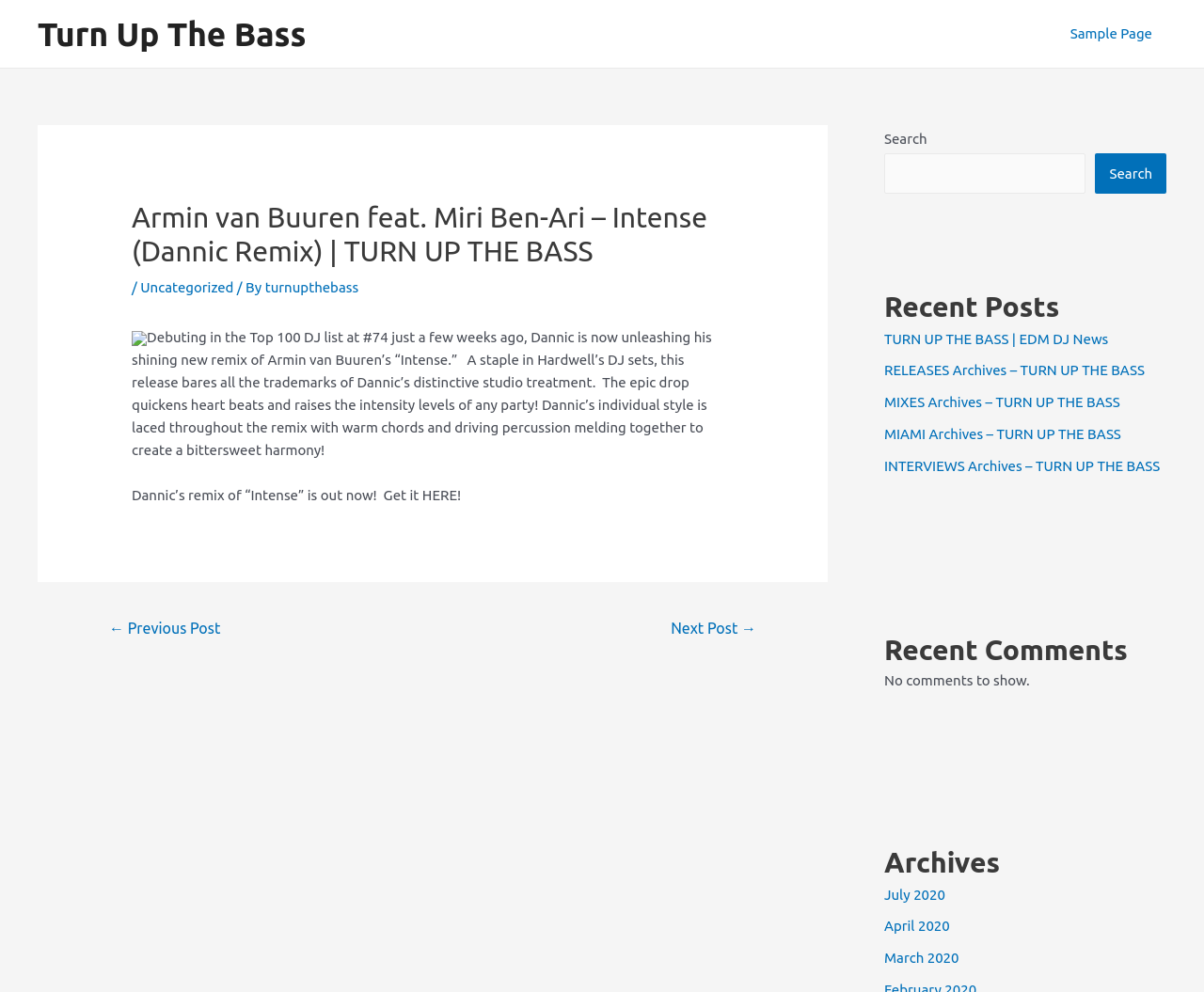Given the element description ← Previous Post, predict the bounding box coordinates for the UI element in the webpage screenshot. The format should be (top-left x, top-left y, bottom-right x, bottom-right y), and the values should be between 0 and 1.

[0.072, 0.617, 0.202, 0.652]